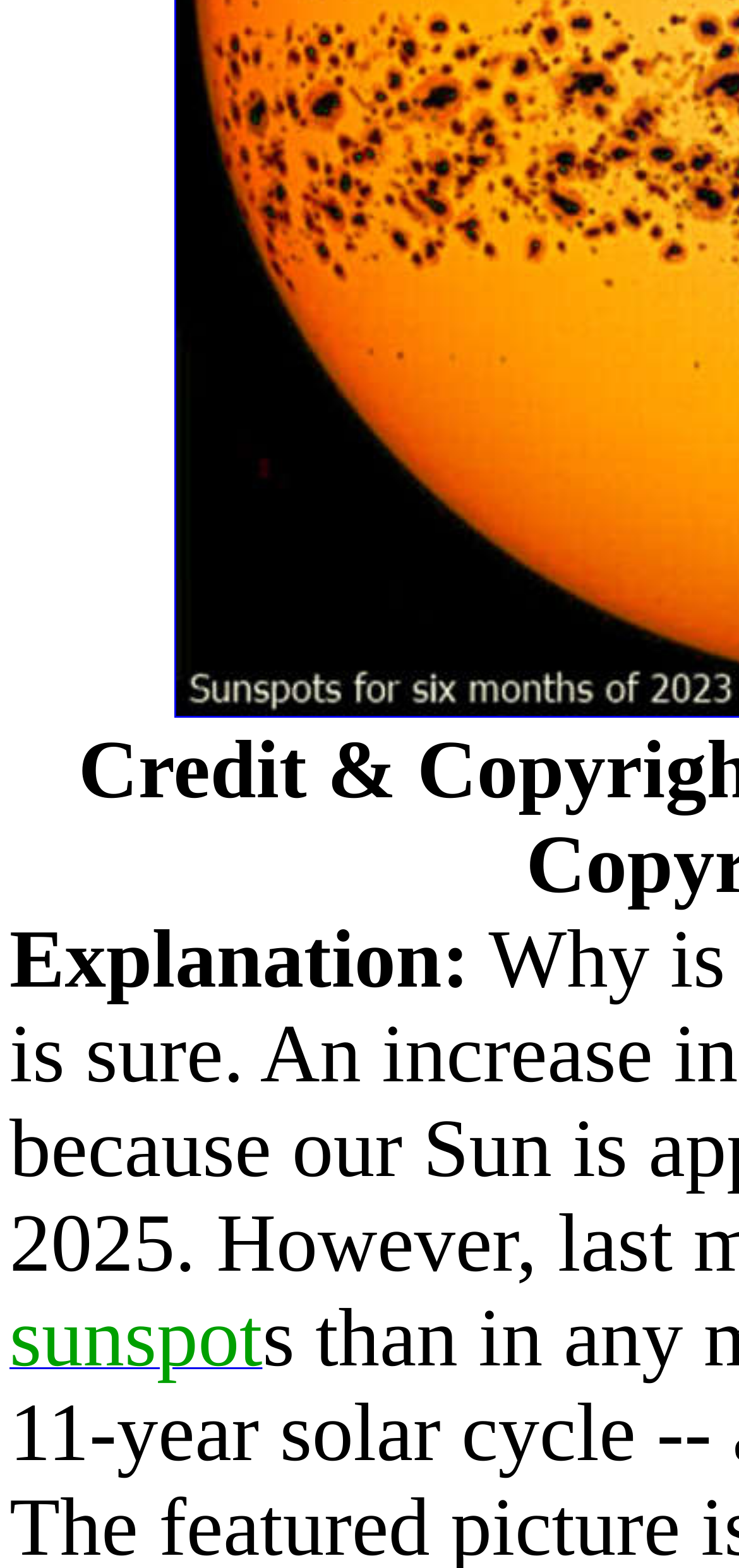Bounding box coordinates should be provided in the format (top-left x, top-left y, bottom-right x, bottom-right y) with all values between 0 and 1. Identify the bounding box for this UI element: sunspot

[0.013, 0.74, 0.355, 0.761]